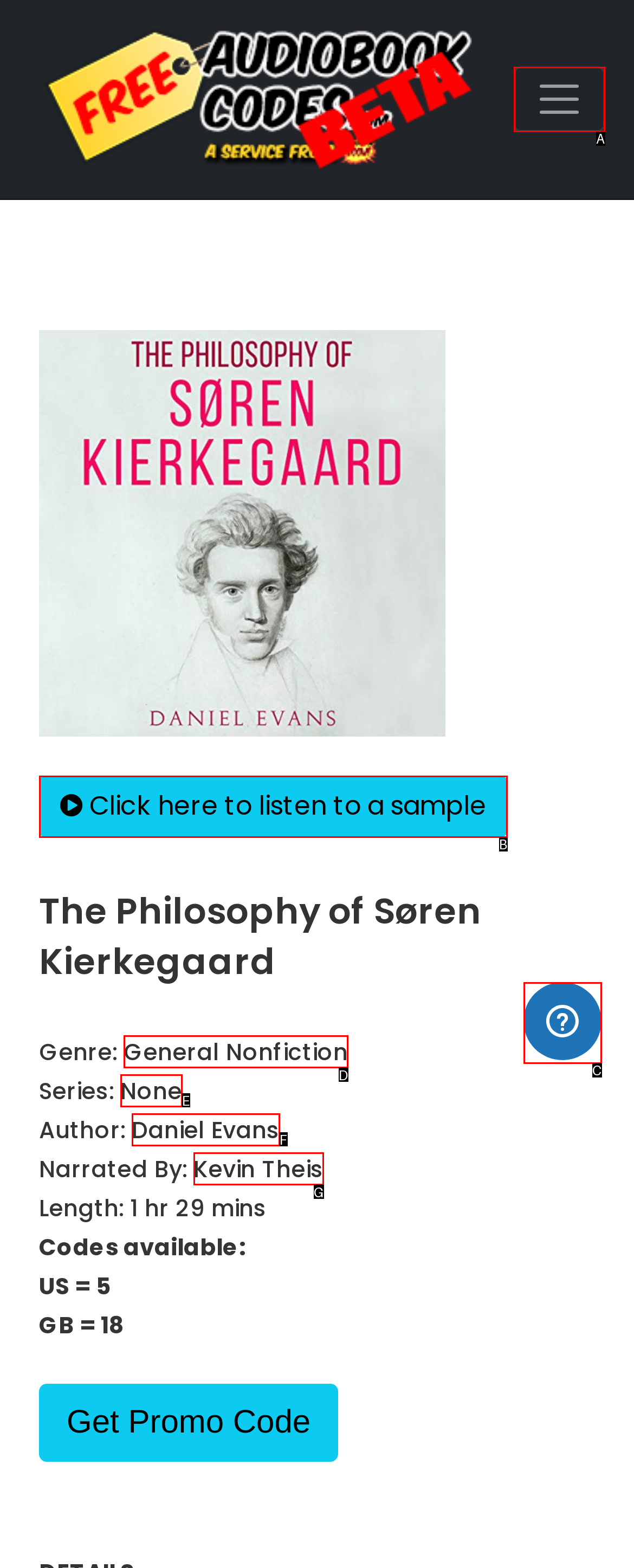Match the option to the description: General Nonfiction
State the letter of the correct option from the available choices.

D